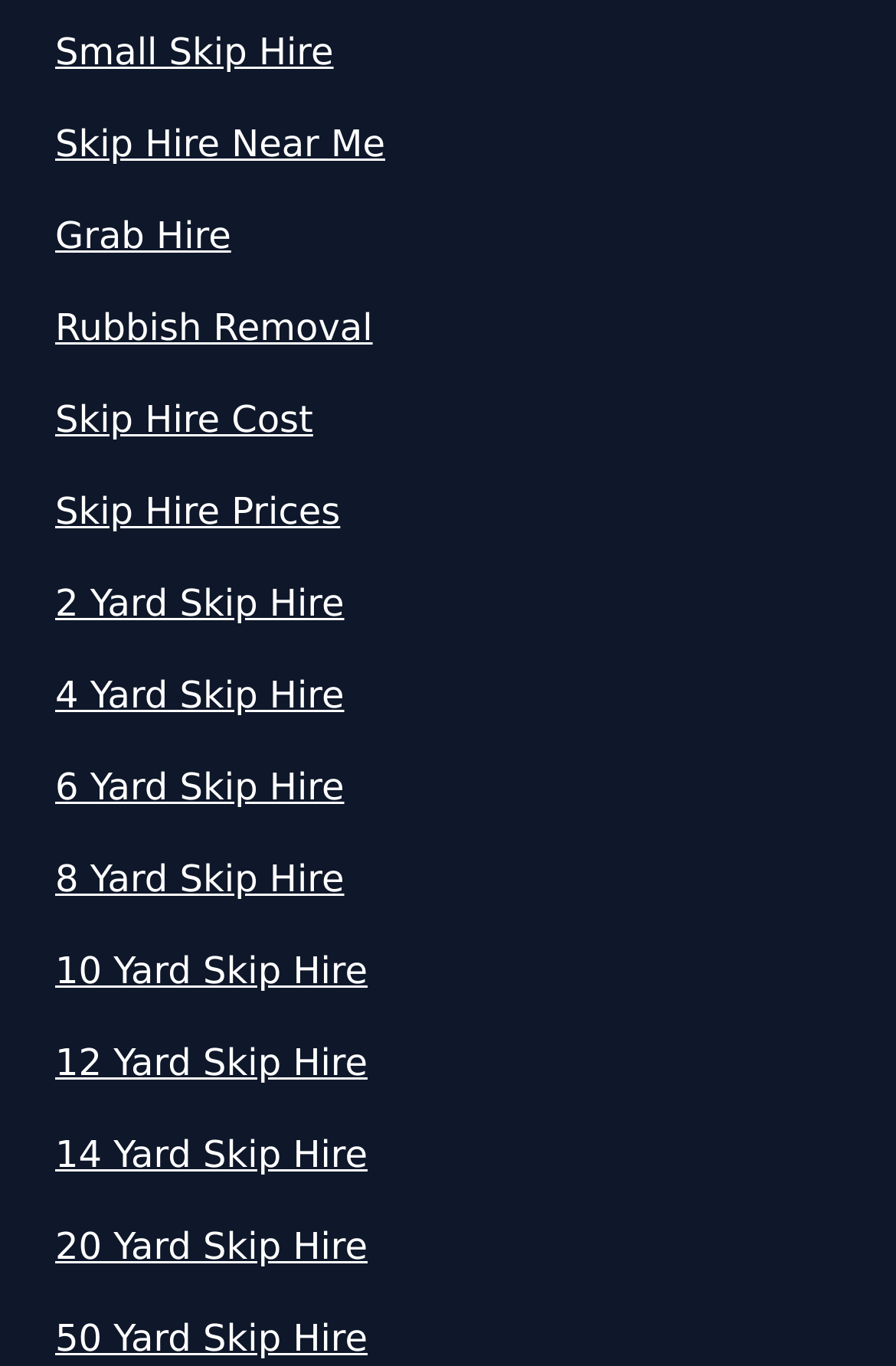Please identify the bounding box coordinates of the clickable area that will allow you to execute the instruction: "Explore 2 Yard Skip Hire".

[0.062, 0.422, 0.938, 0.462]